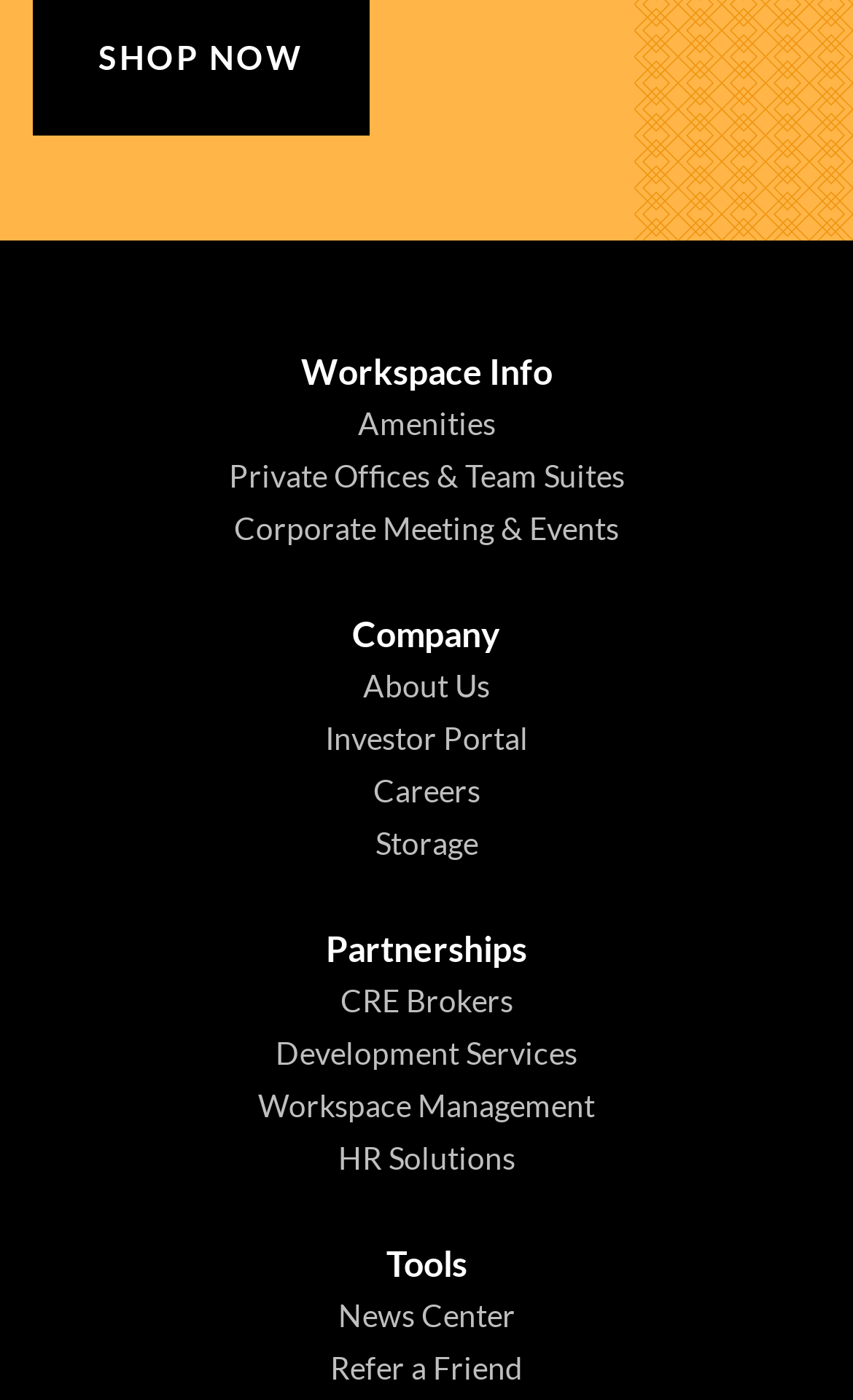Locate the bounding box coordinates of the item that should be clicked to fulfill the instruction: "Learn about private offices and team suites".

[0.268, 0.326, 0.732, 0.37]